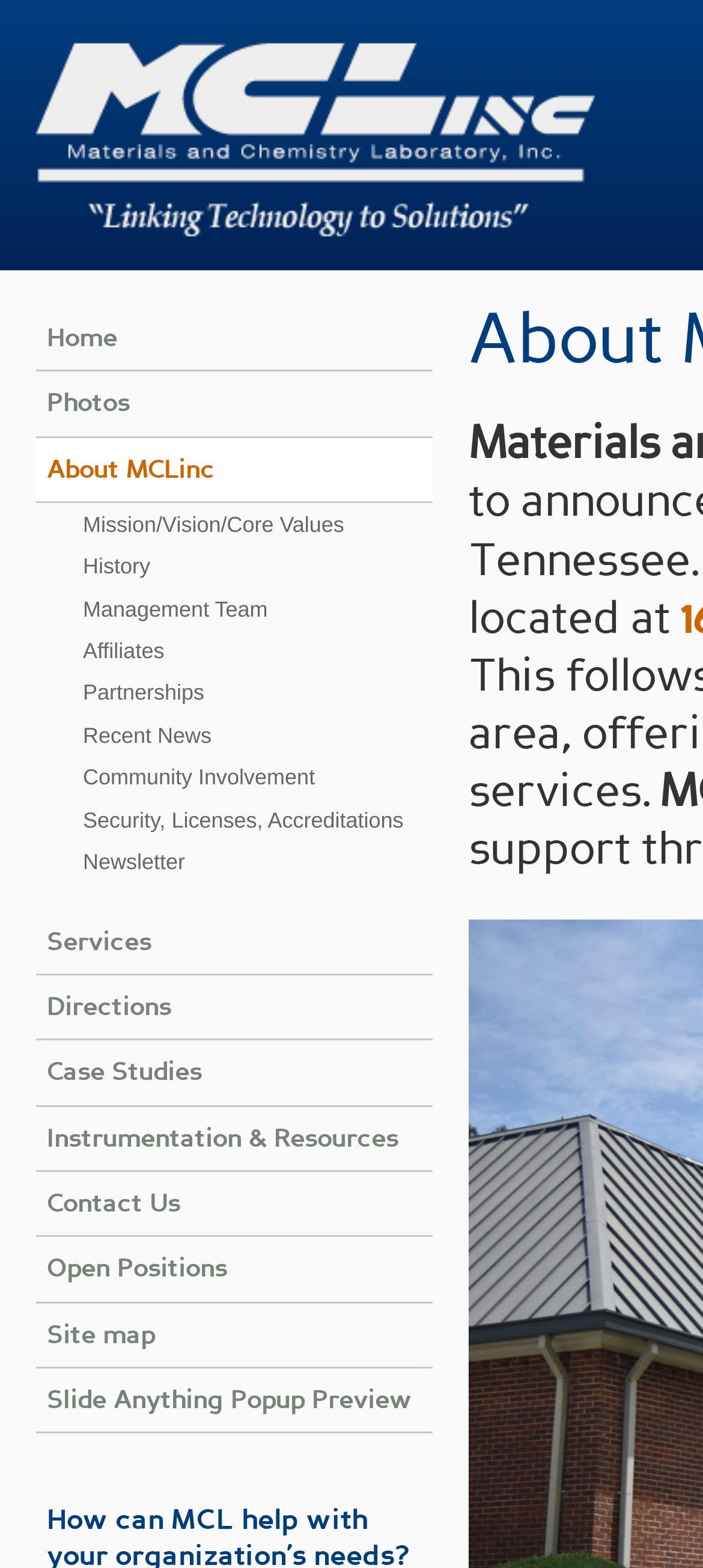Given the element description "Security, Licenses, Accreditations", identify the bounding box of the corresponding UI element.

[0.077, 0.48, 0.641, 0.504]